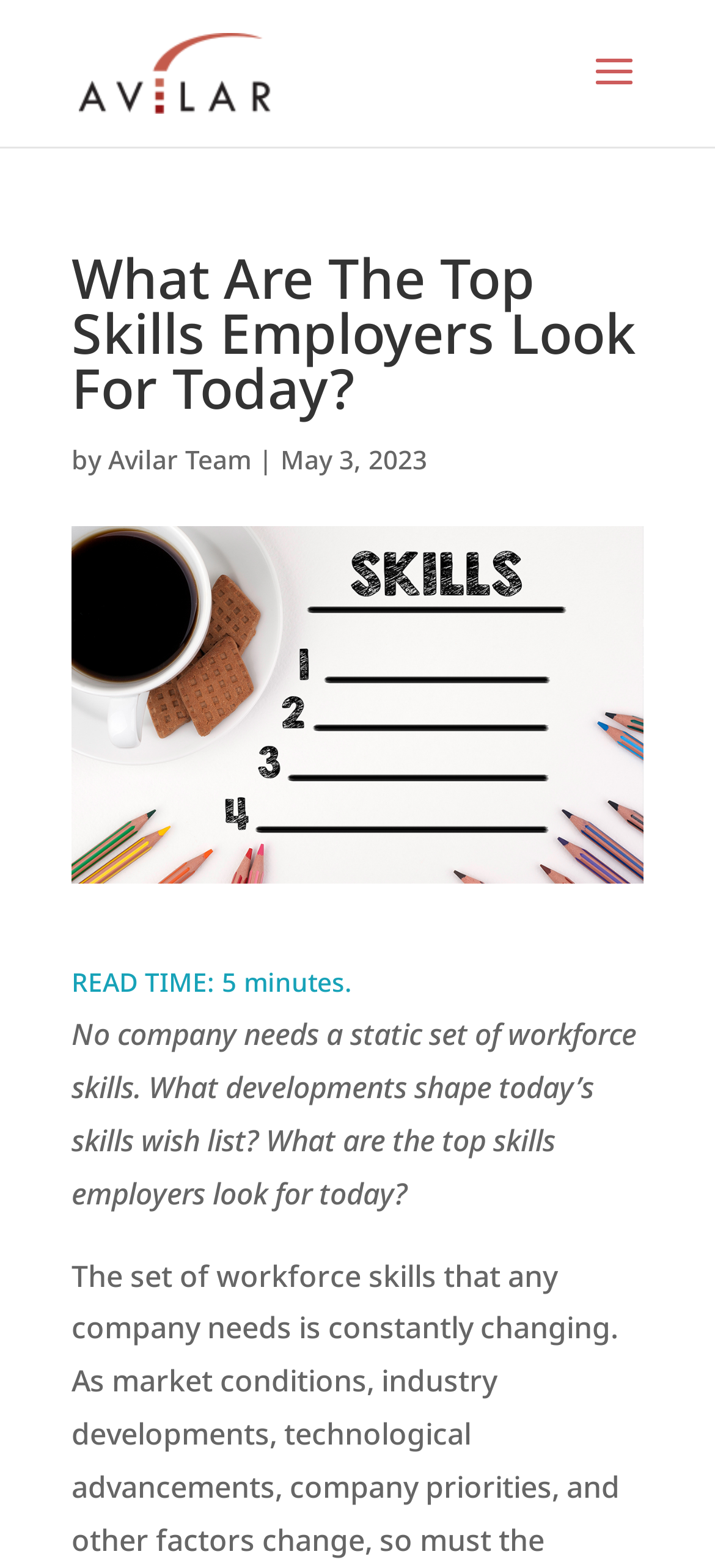Extract the top-level heading from the webpage and provide its text.

What Are The Top Skills Employers Look For Today?